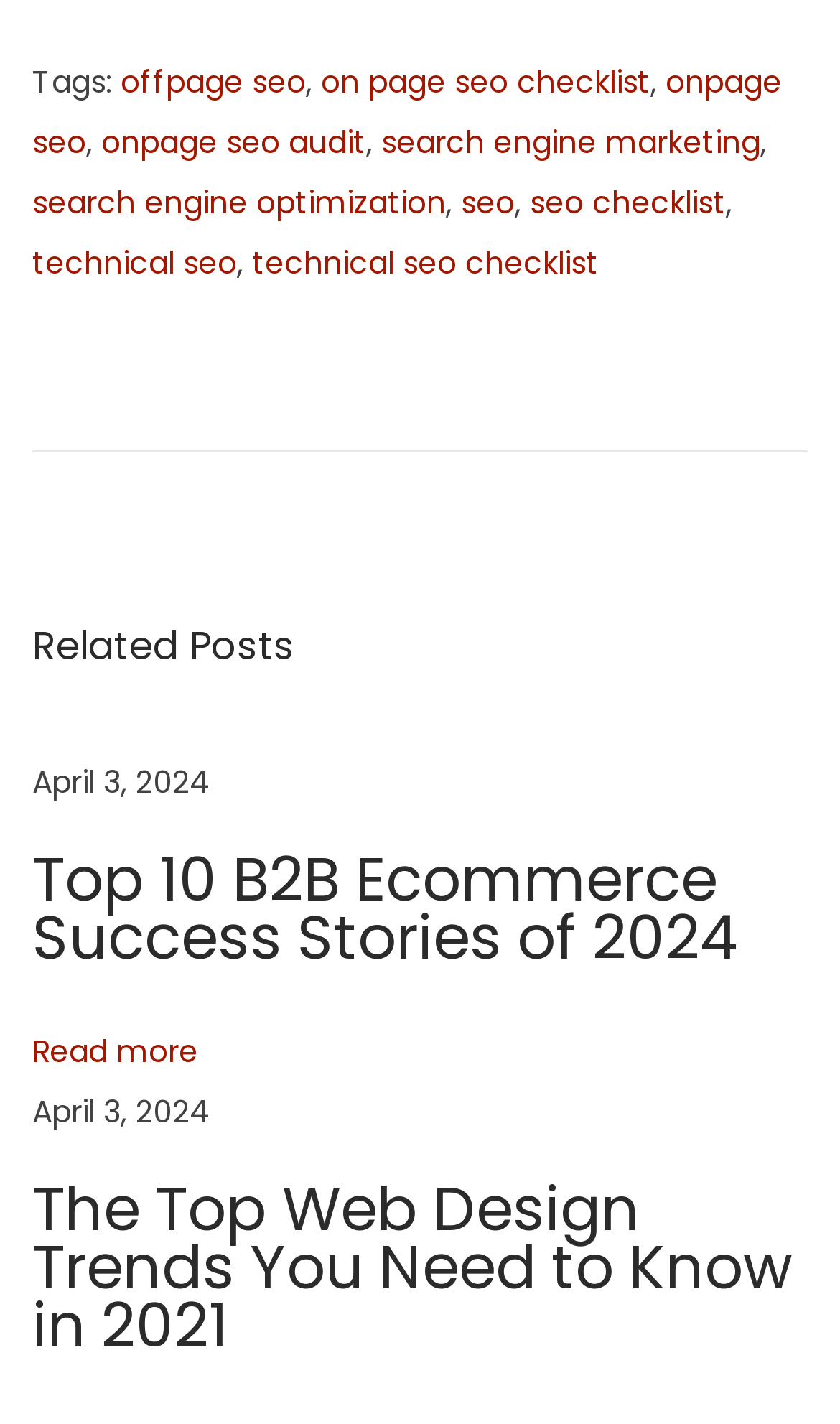What is the category of the link 'offpage seo'?
With the help of the image, please provide a detailed response to the question.

The link 'offpage seo' is located in the footer section of the webpage, and it is categorized as an SEO-related link based on its text content and its proximity to other SEO-related links.